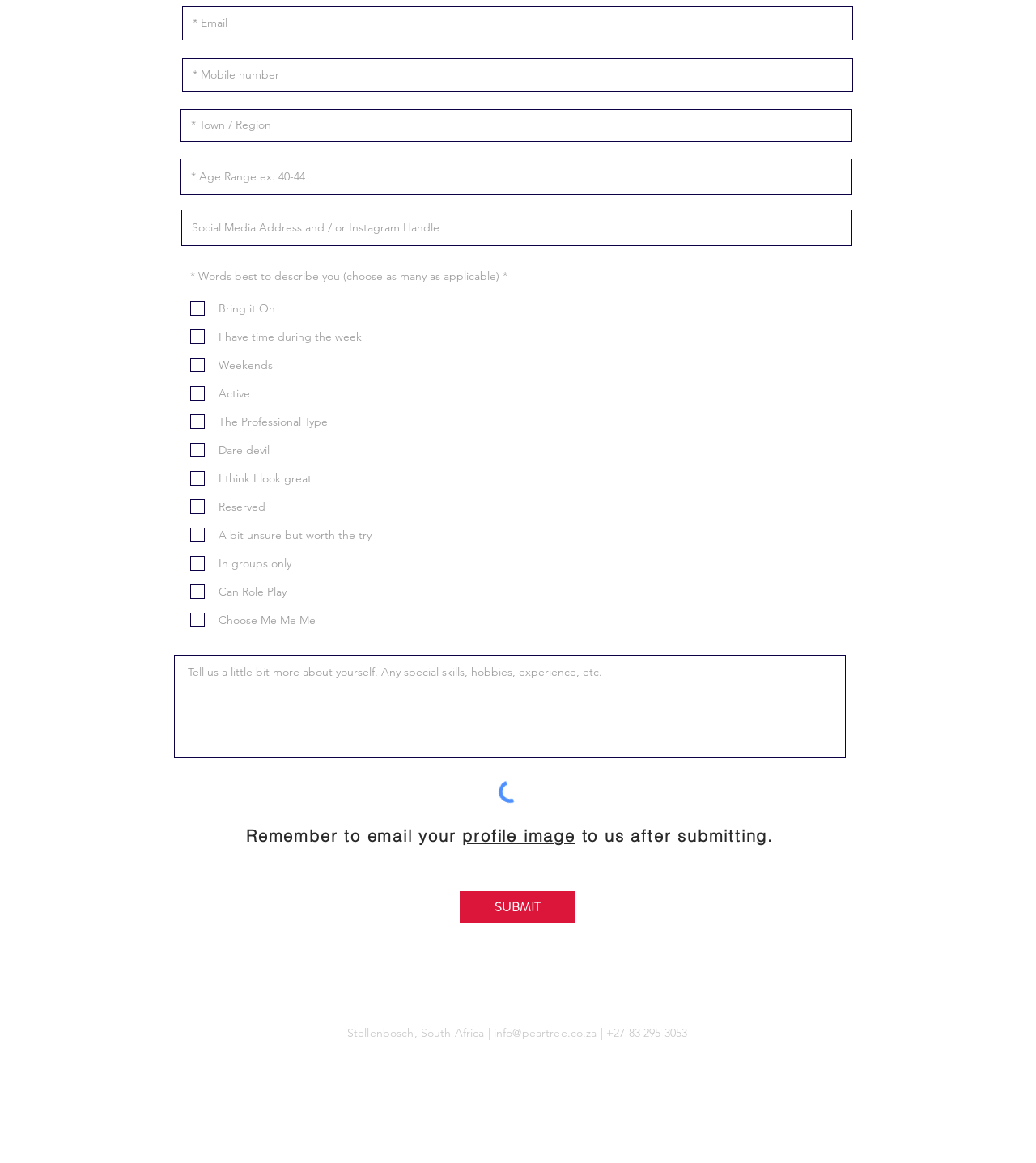What is the purpose of this form?
Give a single word or phrase as your answer by examining the image.

Submission